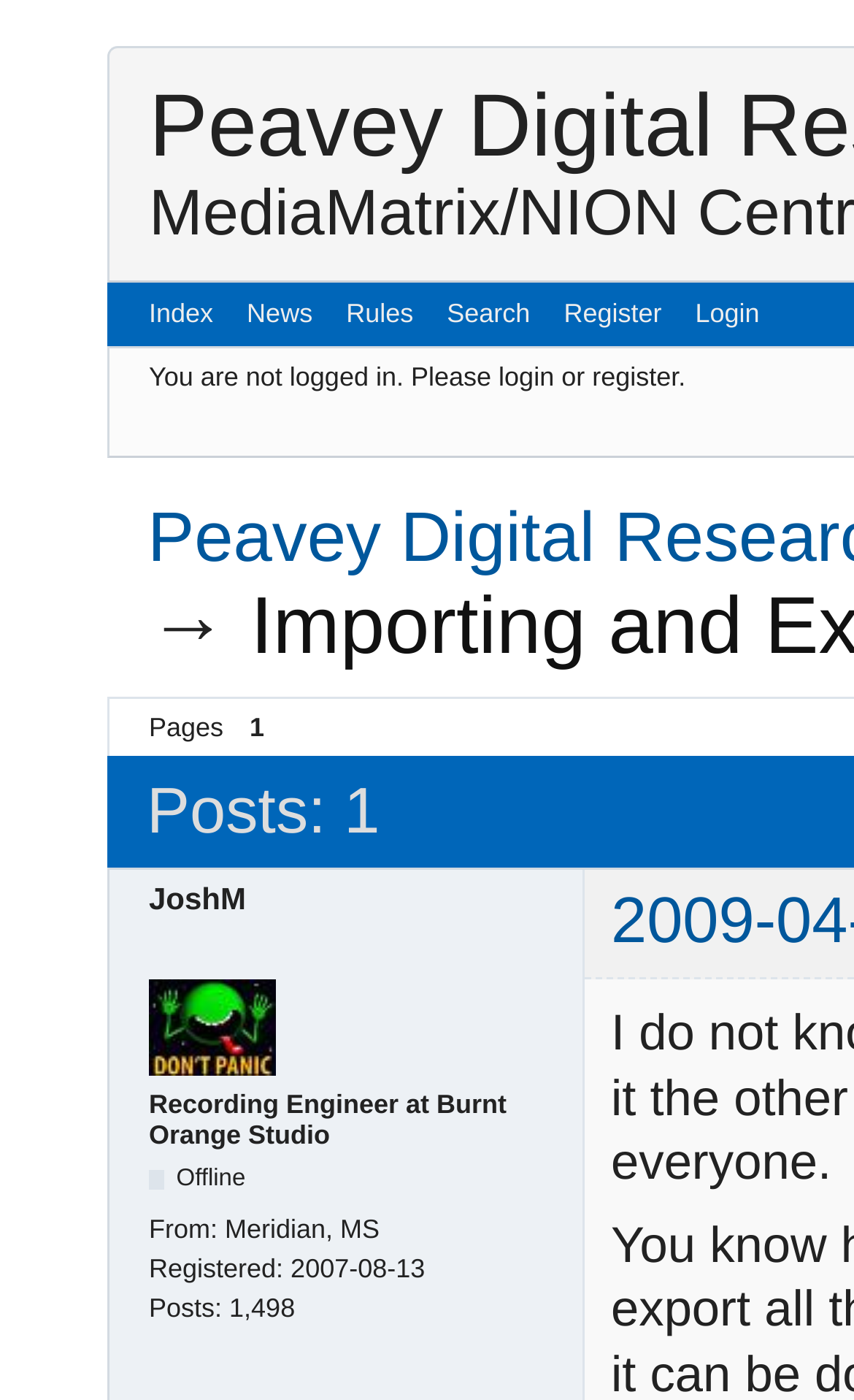What is the user's registration date?
Utilize the image to construct a detailed and well-explained answer.

I found the registration date by looking at the text element that says 'Registered: 2007-08-13'.